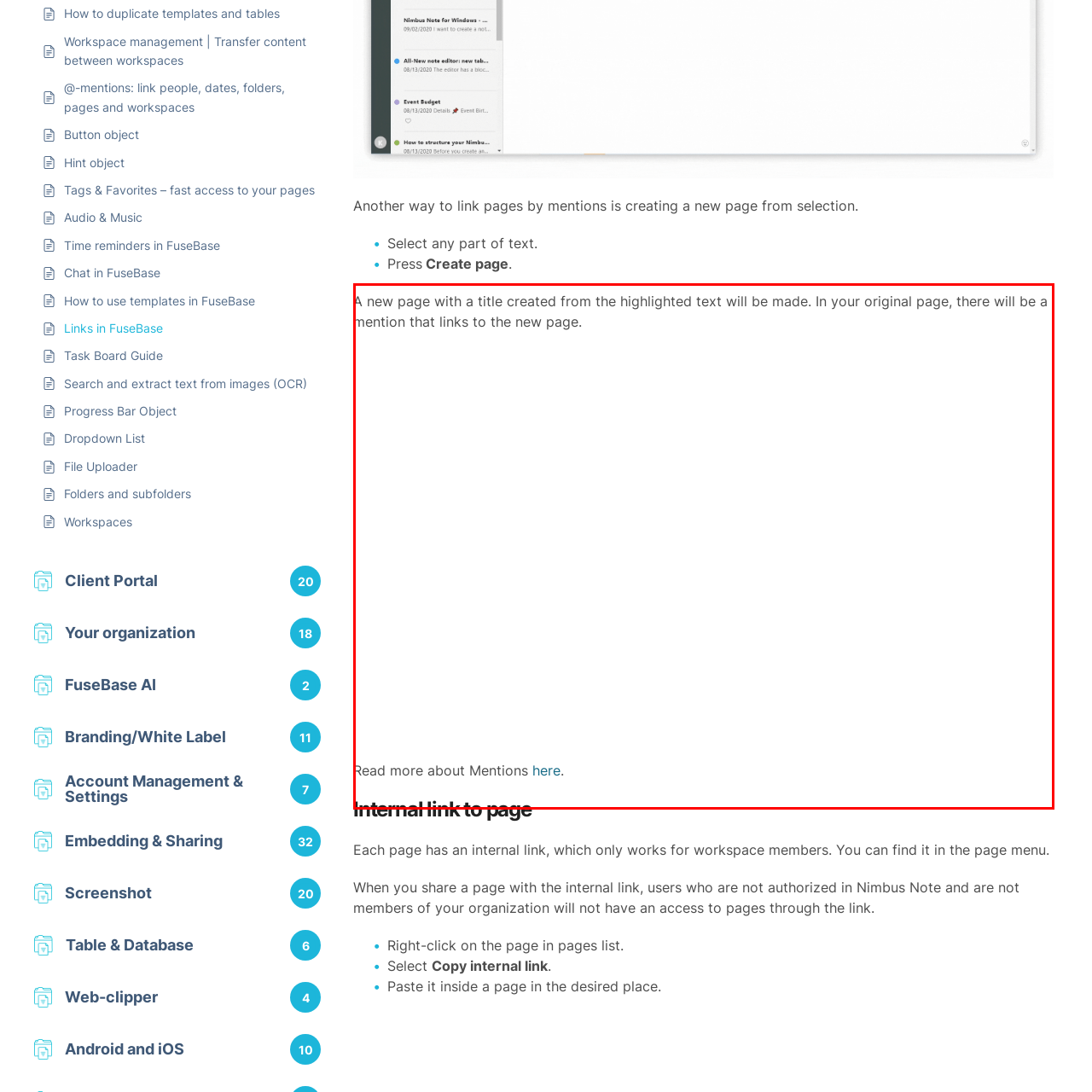Direct your attention to the image within the red bounding box and respond with a detailed answer to the following question, using the image as your reference: What is the function of the button in the graphic?

The button in the graphic is used to play a related YouTube video, which enhances the learning experience for users by providing additional instructional content.